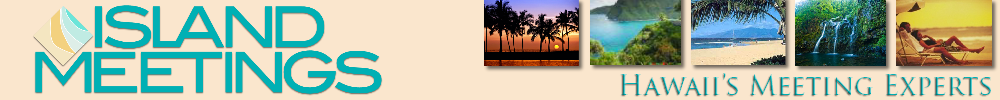Give a complete and detailed account of the image.

The image features the logo and tagline of "Island Meetings," a service specializing in meeting planning in Hawaii. The bold turquoise text "ISLAND MEETINGS" is complemented by a stylized icon that suggests a tropical theme, conveying a sense of paradise associated with Hawaiian locations. Beneath the logo, the tagline reads "Hawaii's Meeting Experts," emphasizing their expertise in organizing events in the beautiful landscapes of Hawaii. The background subtly incorporates scenic images of palm trees, beaches, and lush greenery, further enhancing the inviting and serene atmosphere ideal for meetings and corporate retreats.